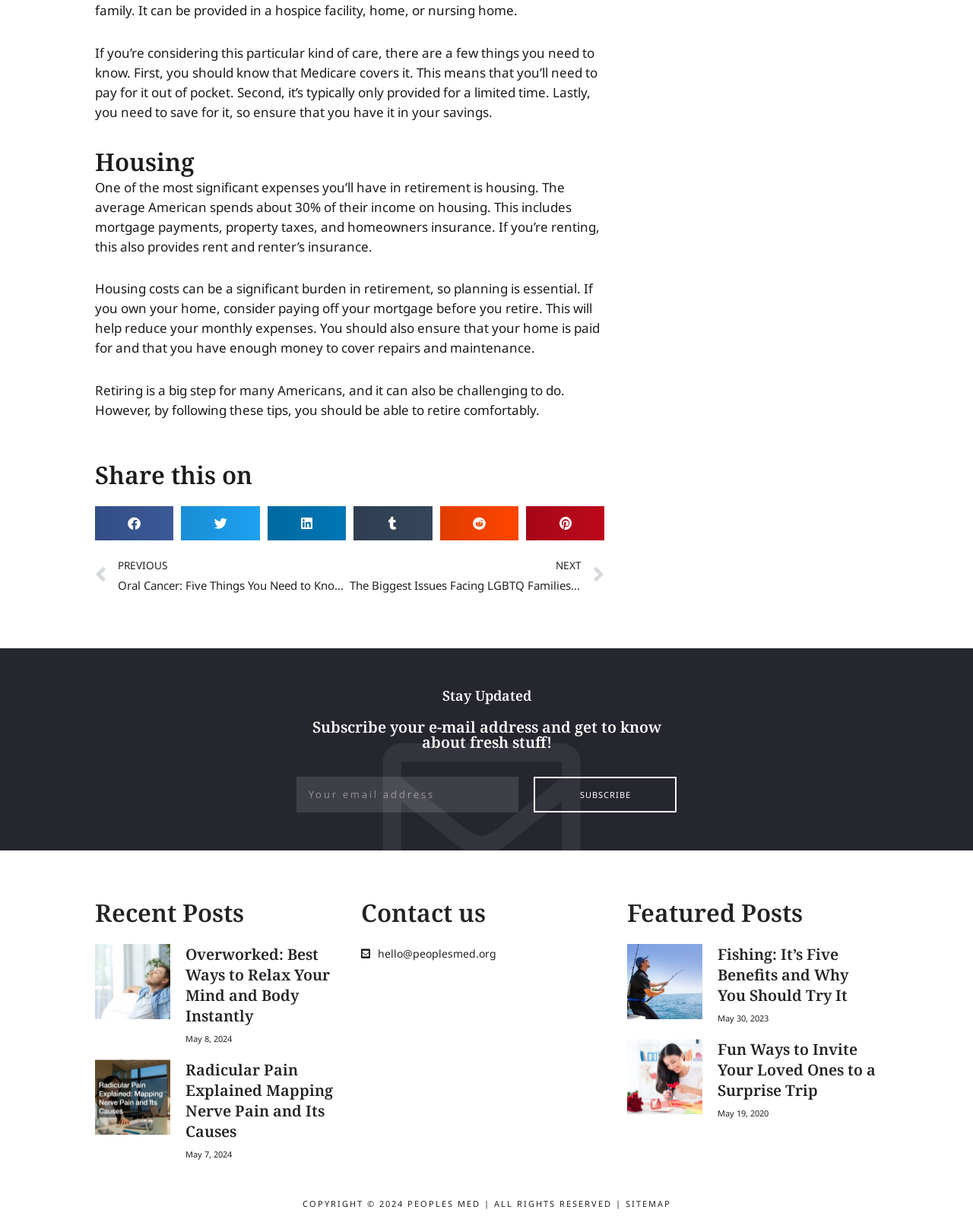Using floating point numbers between 0 and 1, provide the bounding box coordinates in the format (top-left x, top-left y, bottom-right x, bottom-right y). Locate the UI element described here: aria-label="Share on linkedin"

[0.275, 0.411, 0.356, 0.439]